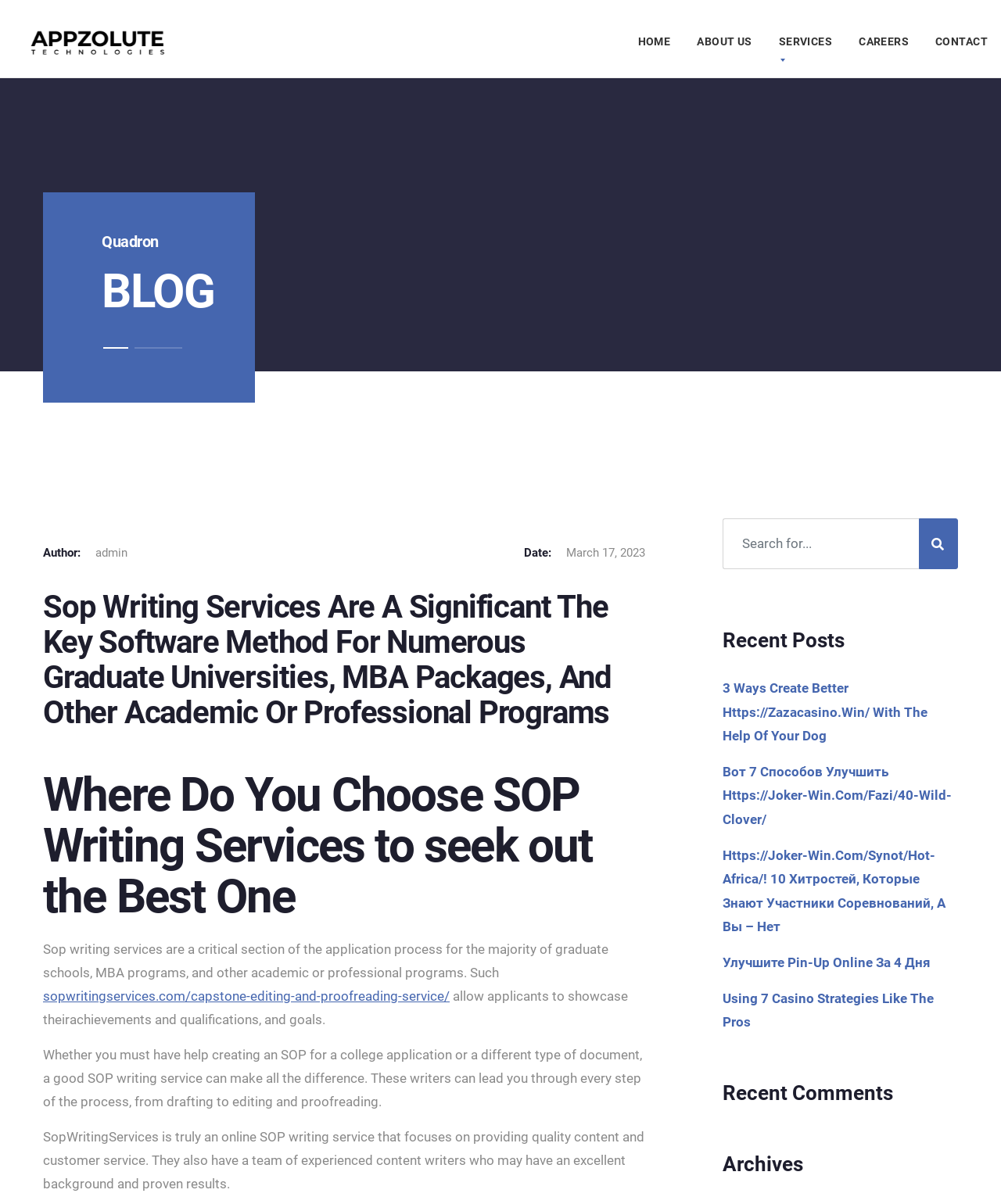Find the bounding box coordinates of the element you need to click on to perform this action: 'Read the BLOG'. The coordinates should be represented by four float values between 0 and 1, in the format [left, top, right, bottom].

[0.102, 0.219, 0.214, 0.28]